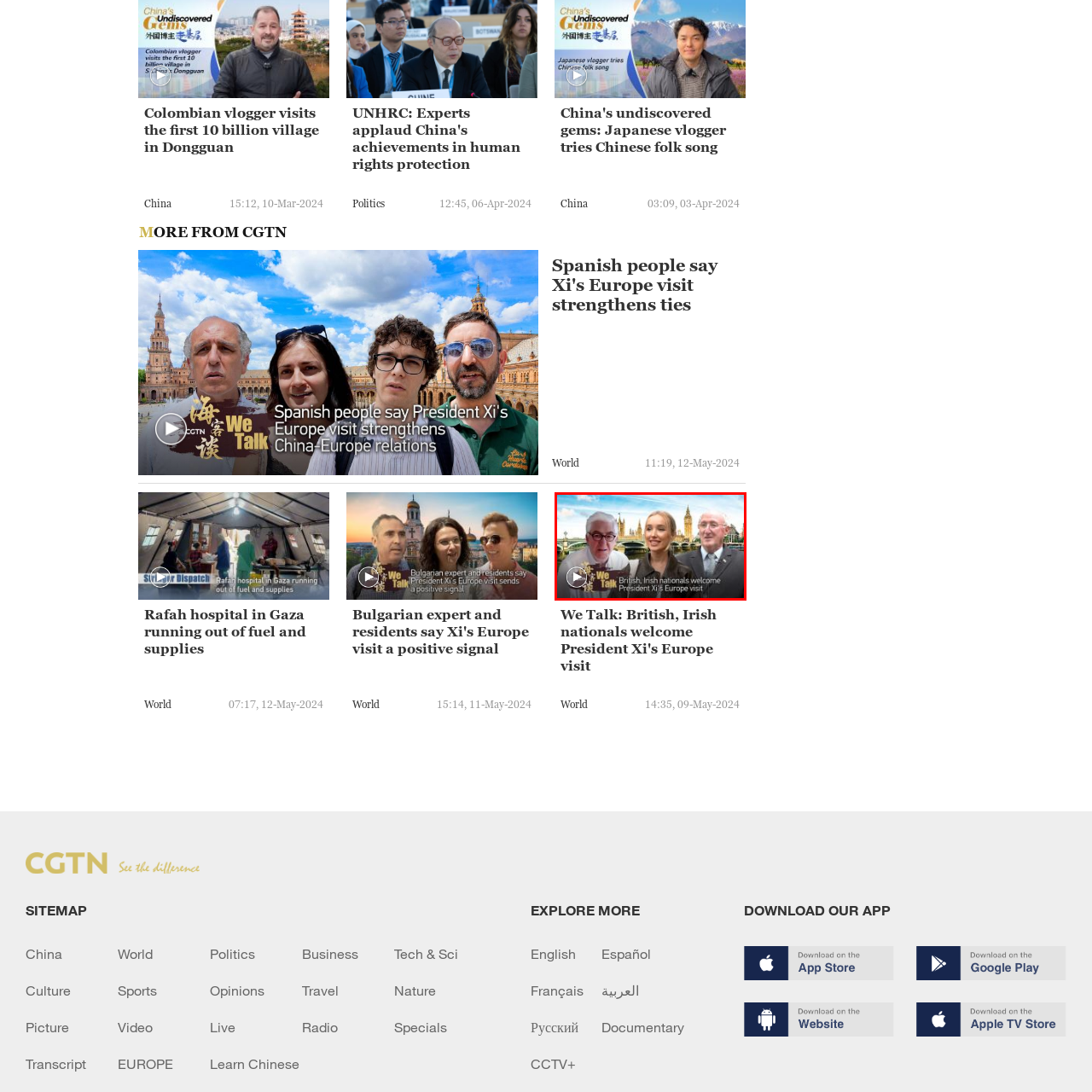Give a detailed account of the scene depicted in the image inside the red rectangle.

The image captures a lively segment titled "We Talk," featuring British and Irish nationals enthusiastically discussing President Xi's visit to Europe. Prominently displayed are three individuals against a scenic backdrop of iconic British architecture, likely in London. The central figure is a young woman smiling warmly, flanked by two older men, each offering a friendly demeanor. The scene encapsulates a positive atmosphere, reflecting the general sentiment towards the visit, while the title emphasizes the focus on the perspectives of the citizens in relation to international diplomatic events.